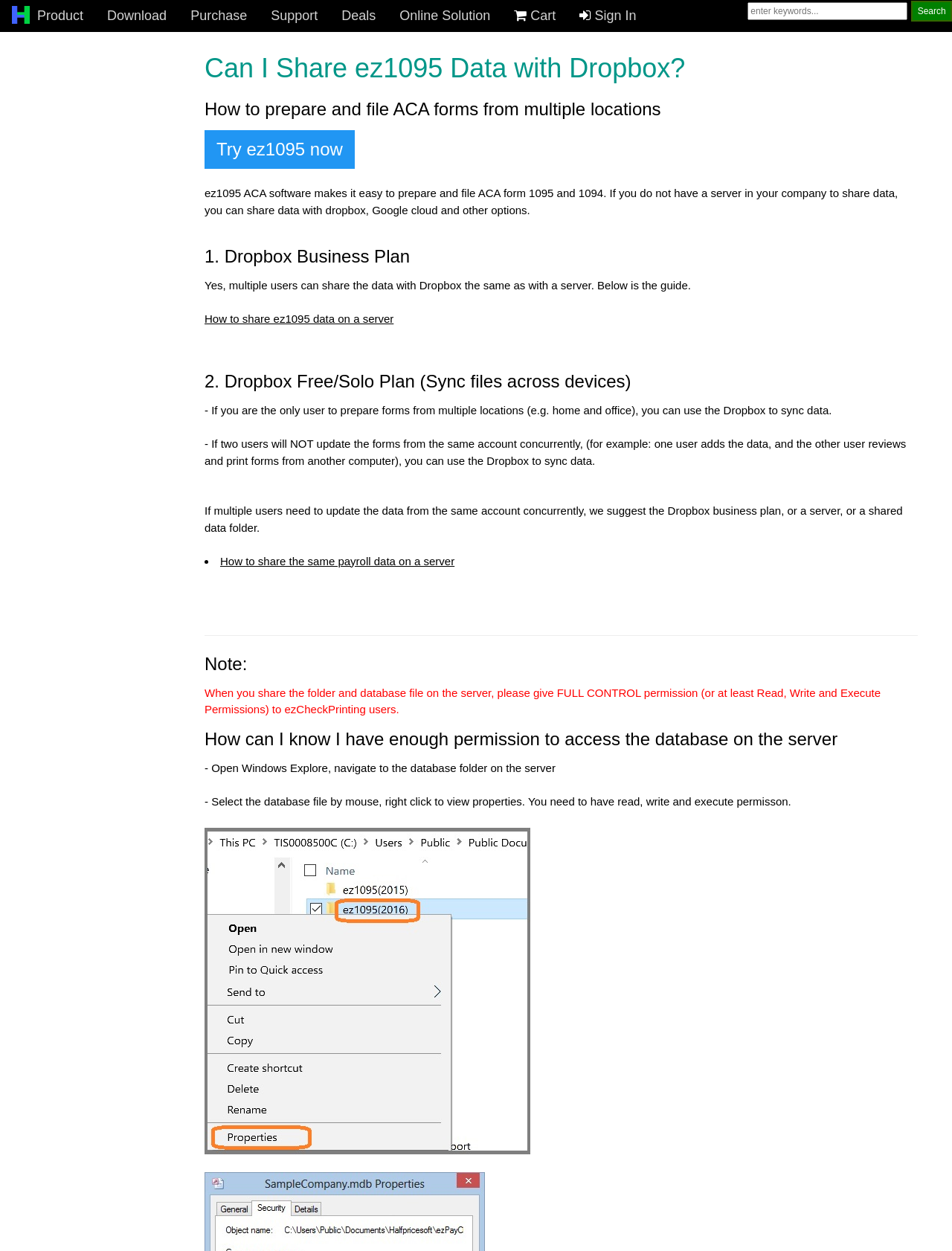Pinpoint the bounding box coordinates of the element that must be clicked to accomplish the following instruction: "Search for keywords". The coordinates should be in the format of four float numbers between 0 and 1, i.e., [left, top, right, bottom].

[0.785, 0.002, 0.953, 0.016]